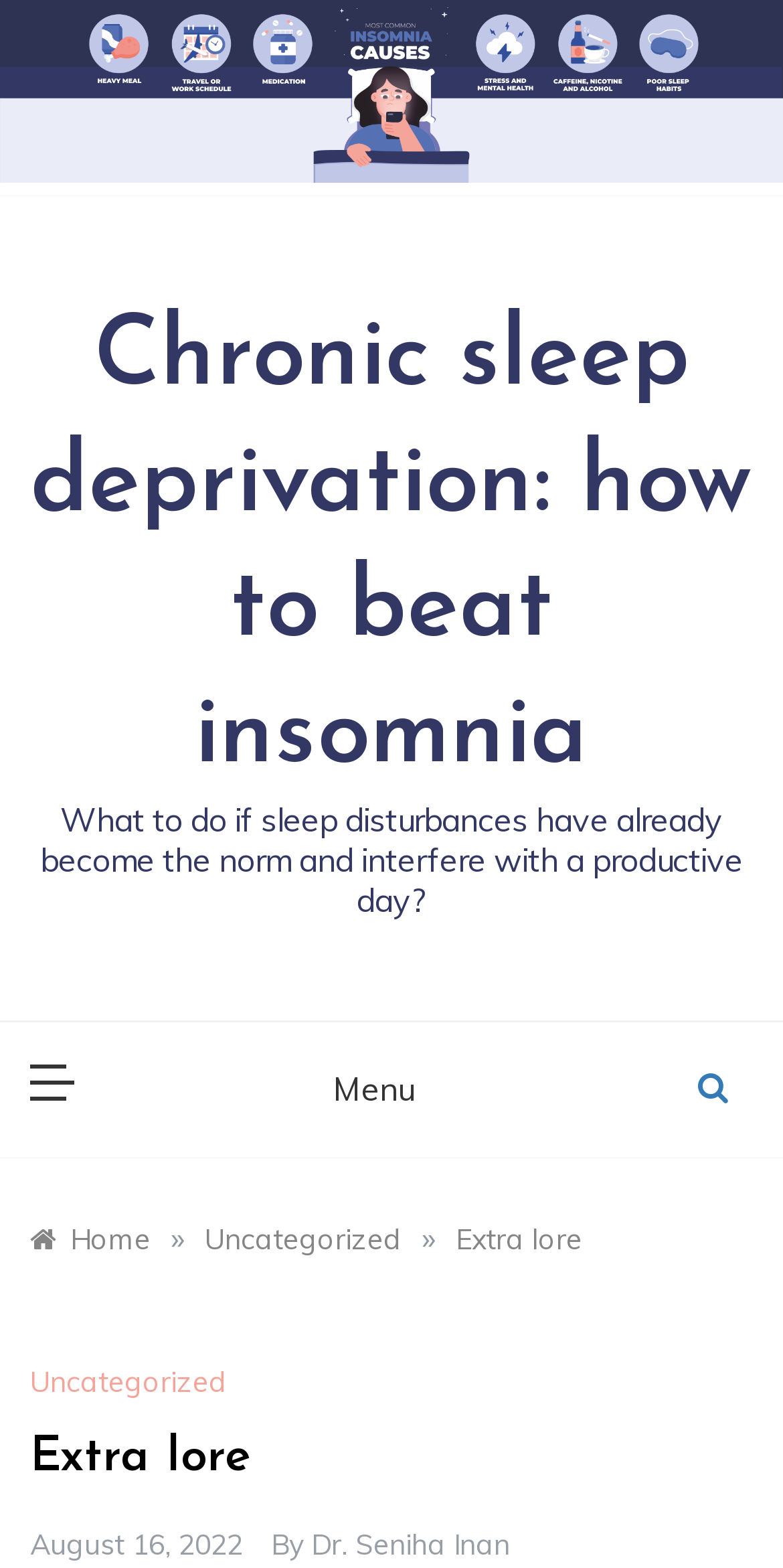What is the topic of the article?
From the screenshot, supply a one-word or short-phrase answer.

Chronic sleep deprivation